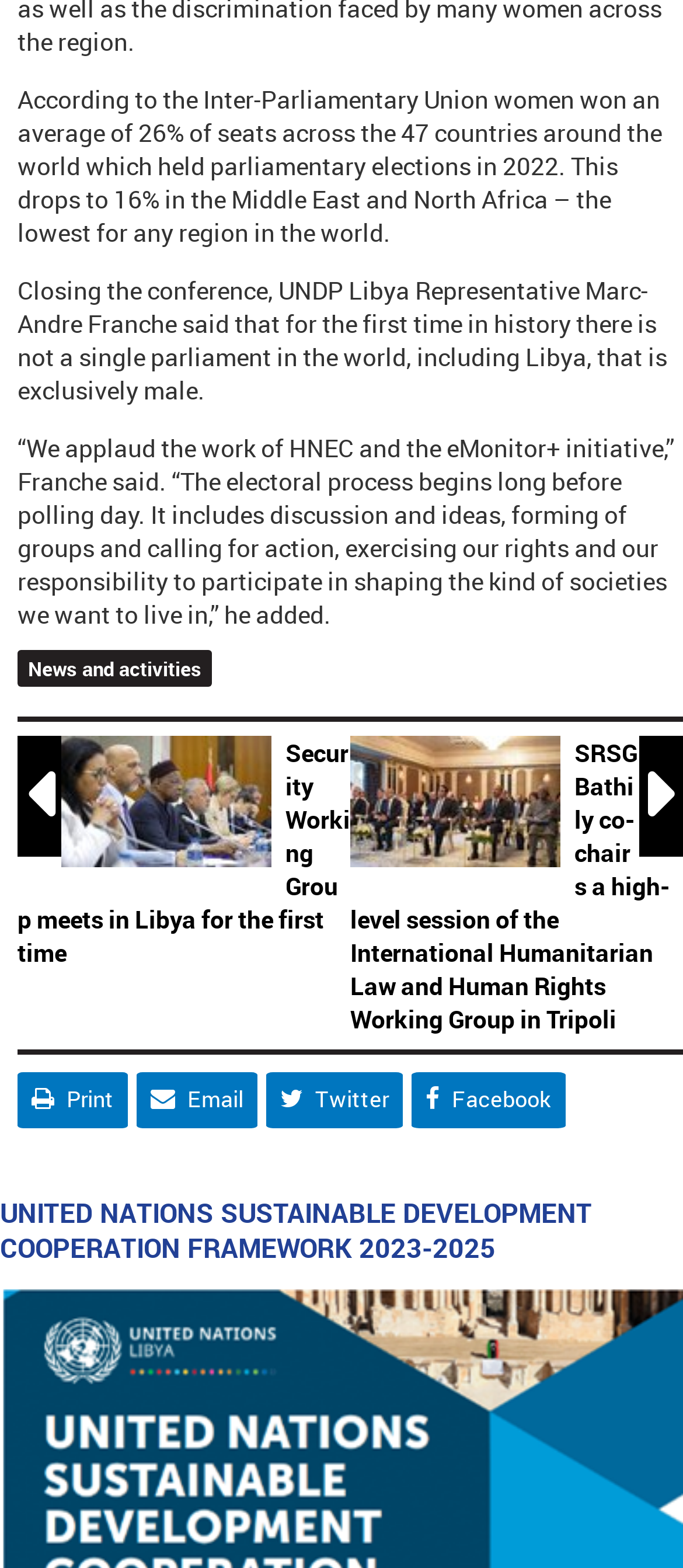Who is the UNDP Libya Representative?
From the image, respond using a single word or phrase.

Marc-Andre Franche